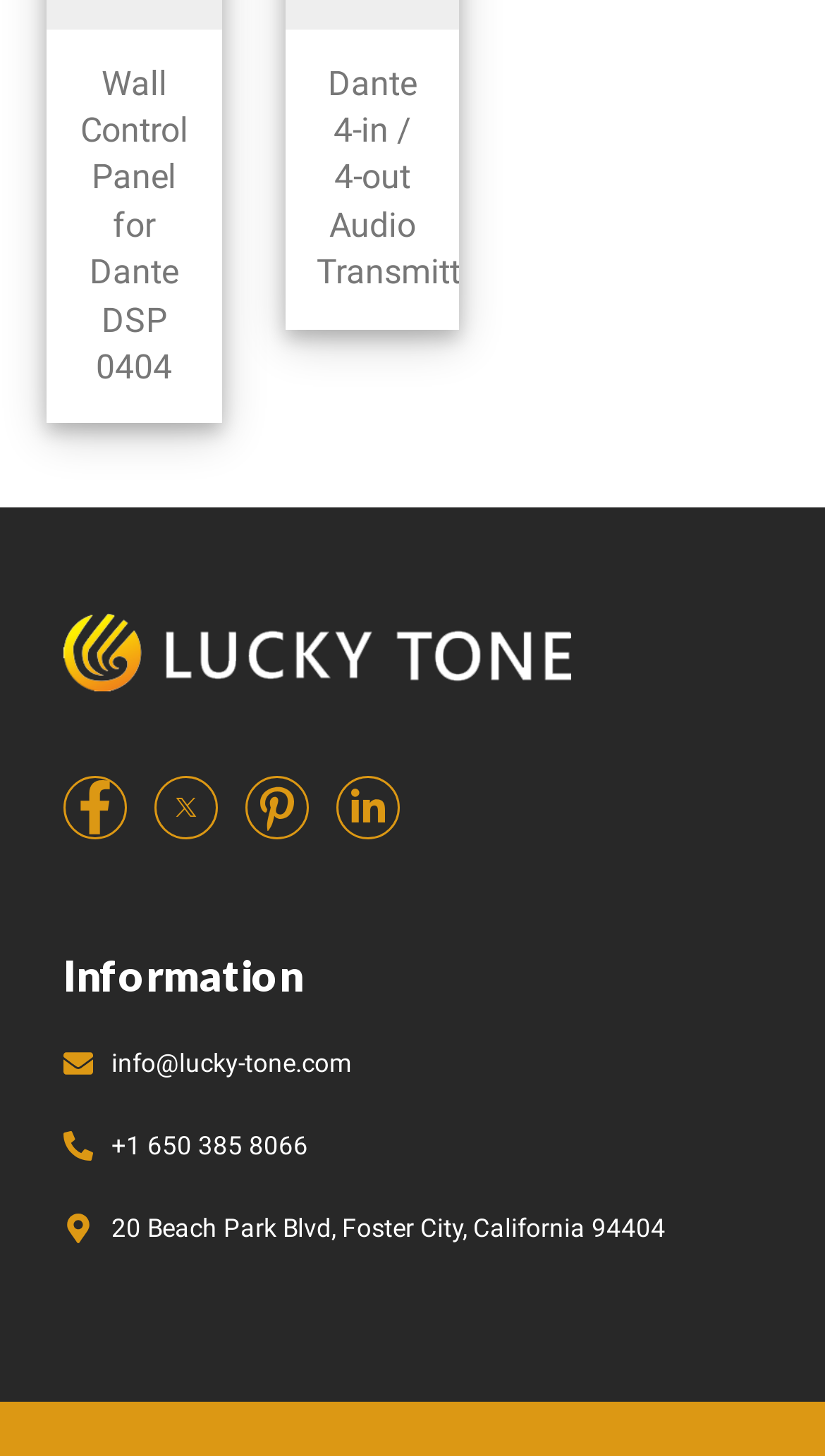Please identify the bounding box coordinates of the element's region that needs to be clicked to fulfill the following instruction: "Visit the Facebook page". The bounding box coordinates should consist of four float numbers between 0 and 1, i.e., [left, top, right, bottom].

[0.077, 0.533, 0.154, 0.576]